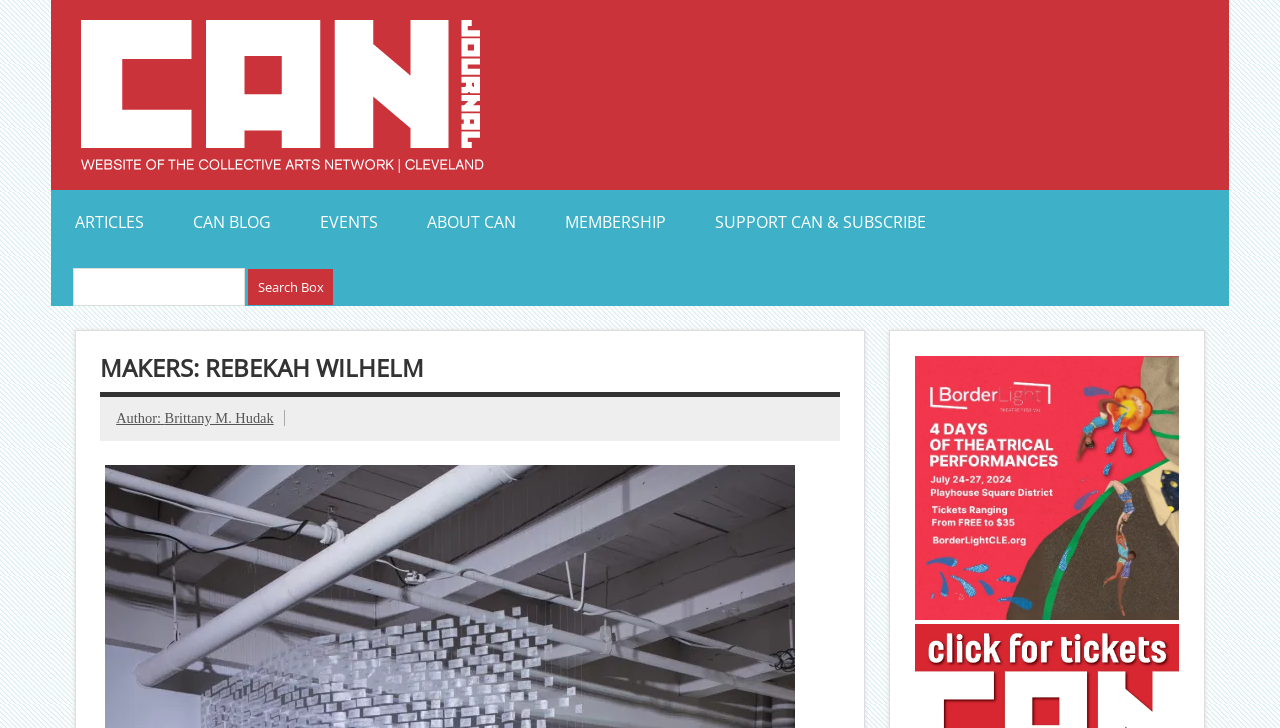Provide the bounding box coordinates of the HTML element this sentence describes: "Brittany M. Hudak". The bounding box coordinates consist of four float numbers between 0 and 1, i.e., [left, top, right, bottom].

[0.129, 0.563, 0.214, 0.585]